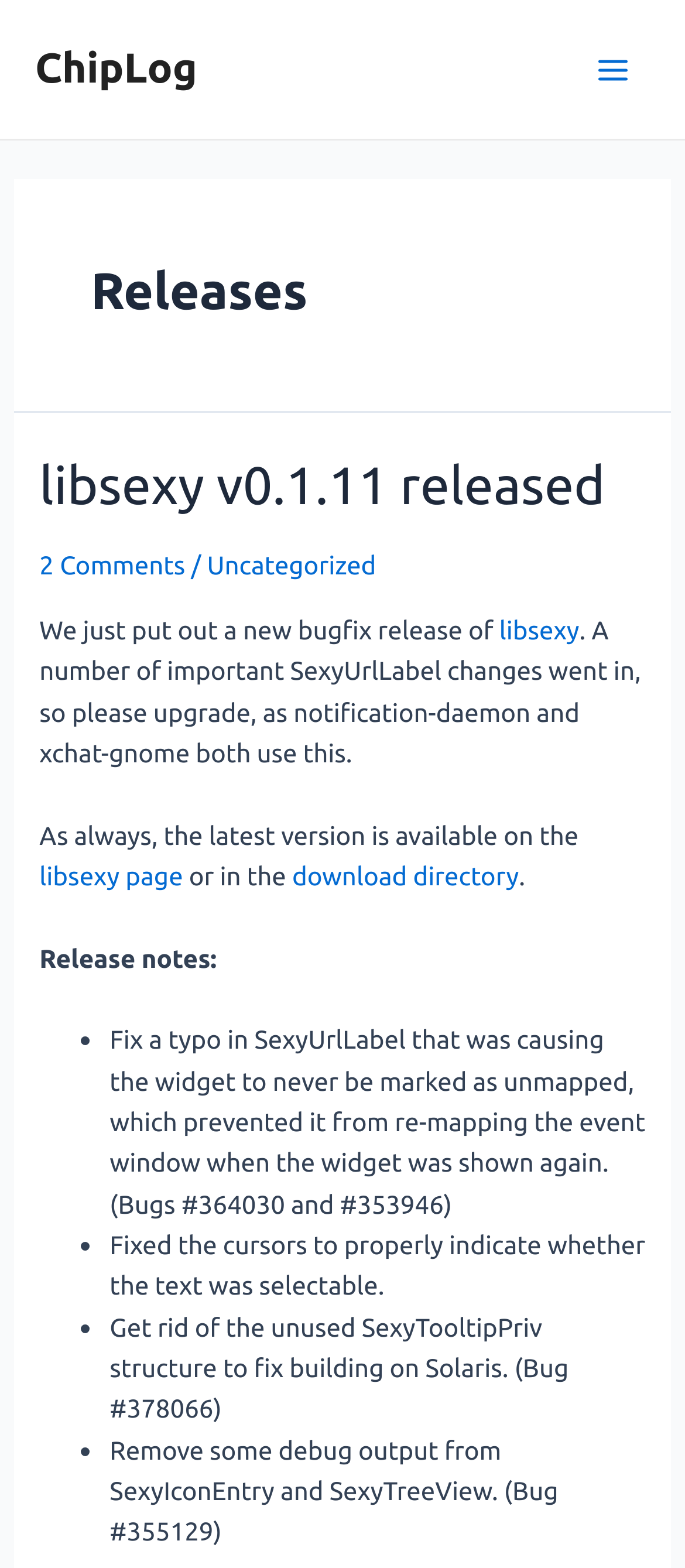Please determine the bounding box coordinates for the element that should be clicked to follow these instructions: "go to ChipLog homepage".

[0.051, 0.029, 0.288, 0.059]